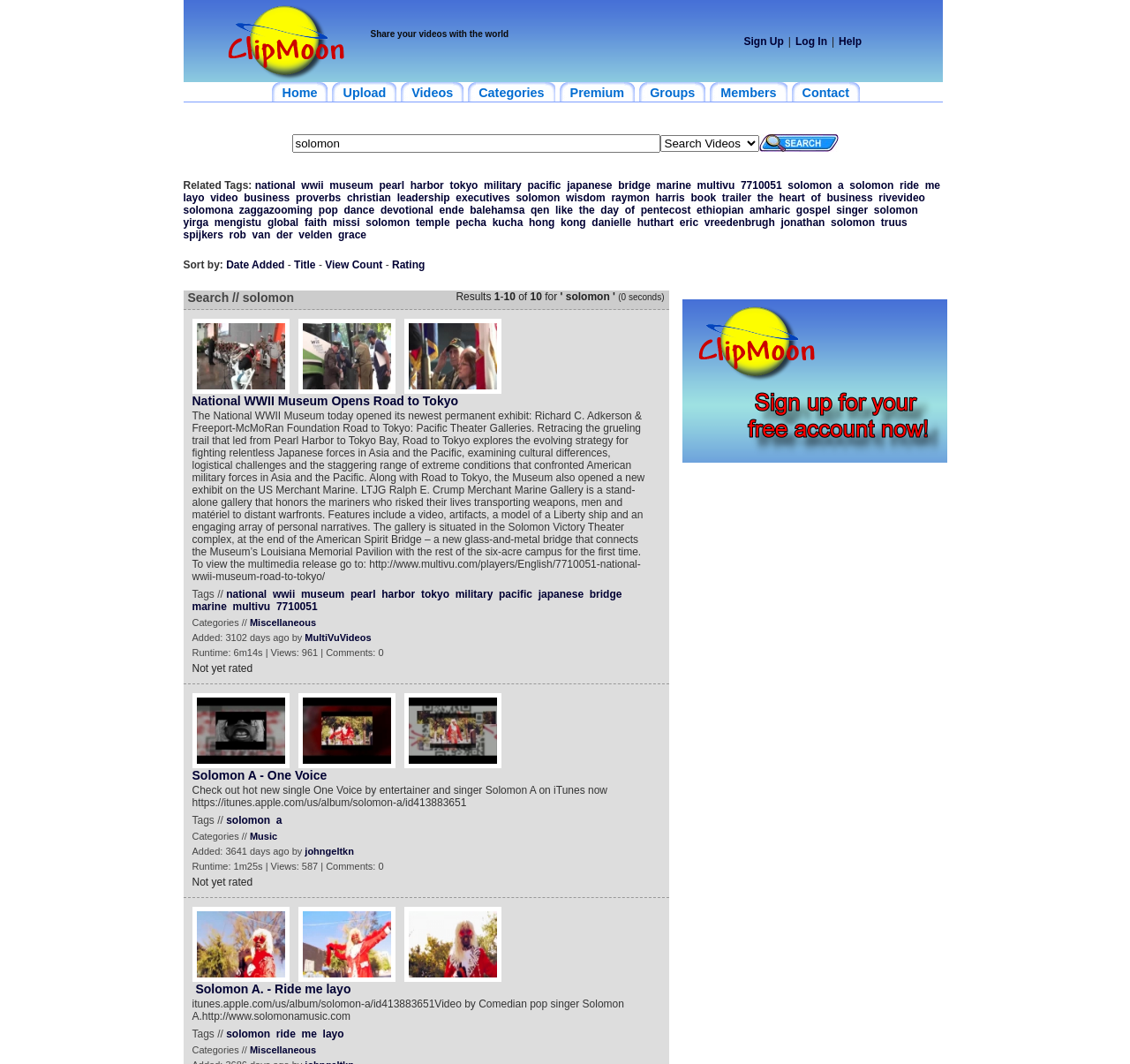What are the main navigation options?
Using the image as a reference, answer the question in detail.

The main navigation options are listed horizontally across the top of the webpage, including links to Home, Upload, Videos, Categories, Premium, Groups, Members, and Contact.